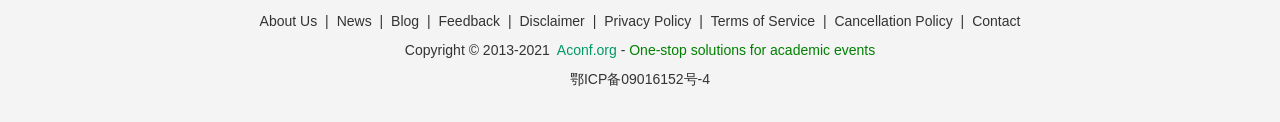Please identify the bounding box coordinates of the element's region that I should click in order to complete the following instruction: "Visit the News page". The bounding box coordinates consist of four float numbers between 0 and 1, i.e., [left, top, right, bottom].

[0.263, 0.088, 0.29, 0.26]